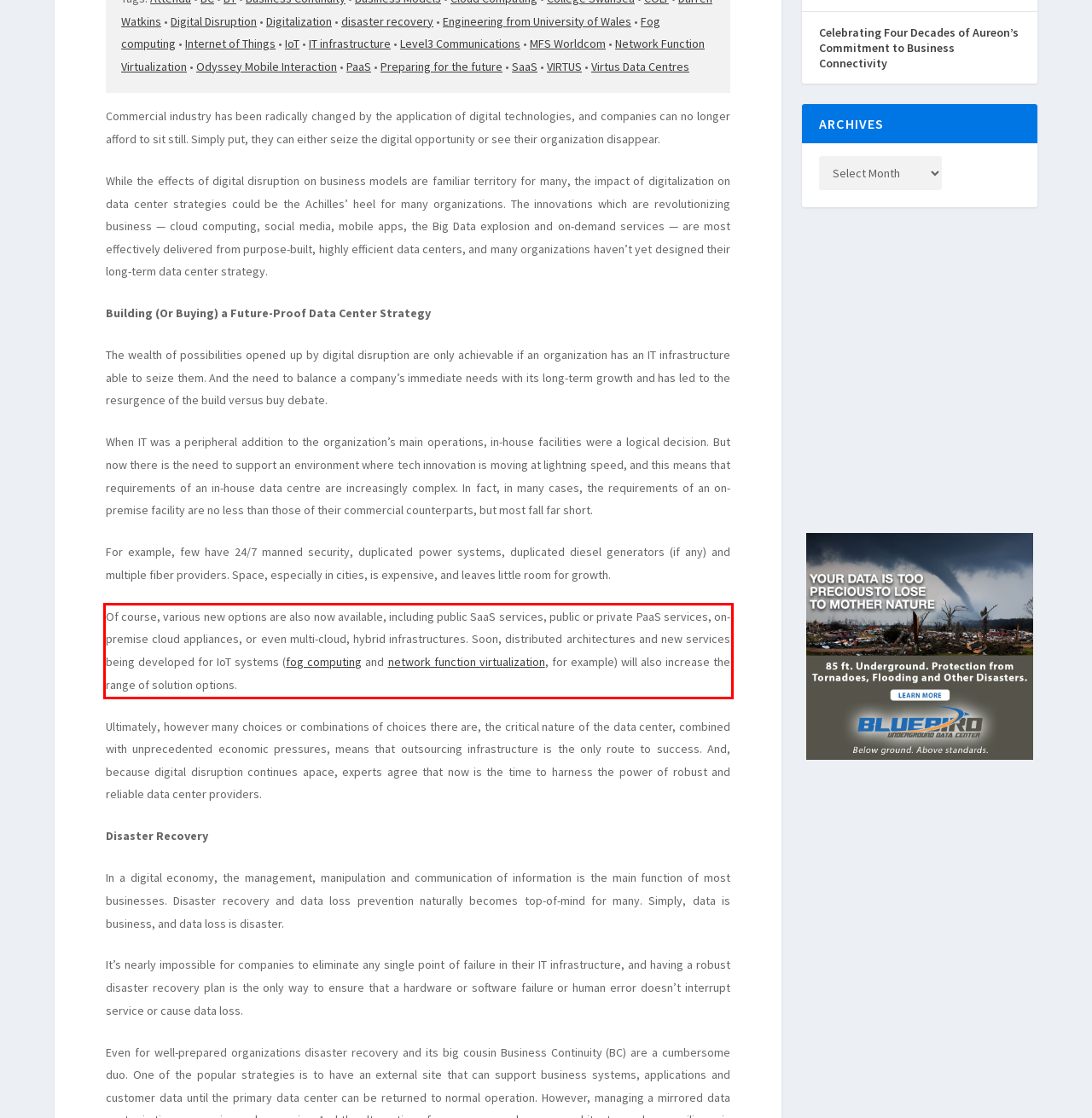Analyze the screenshot of a webpage where a red rectangle is bounding a UI element. Extract and generate the text content within this red bounding box.

Of course, various new options are also now available, including public SaaS services, public or private PaaS services, on-premise cloud appliances, or even multi-cloud, hybrid infrastructures. Soon, distributed architectures and new services being developed for IoT systems (fog computing and network function virtualization, for example) will also increase the range of solution options.